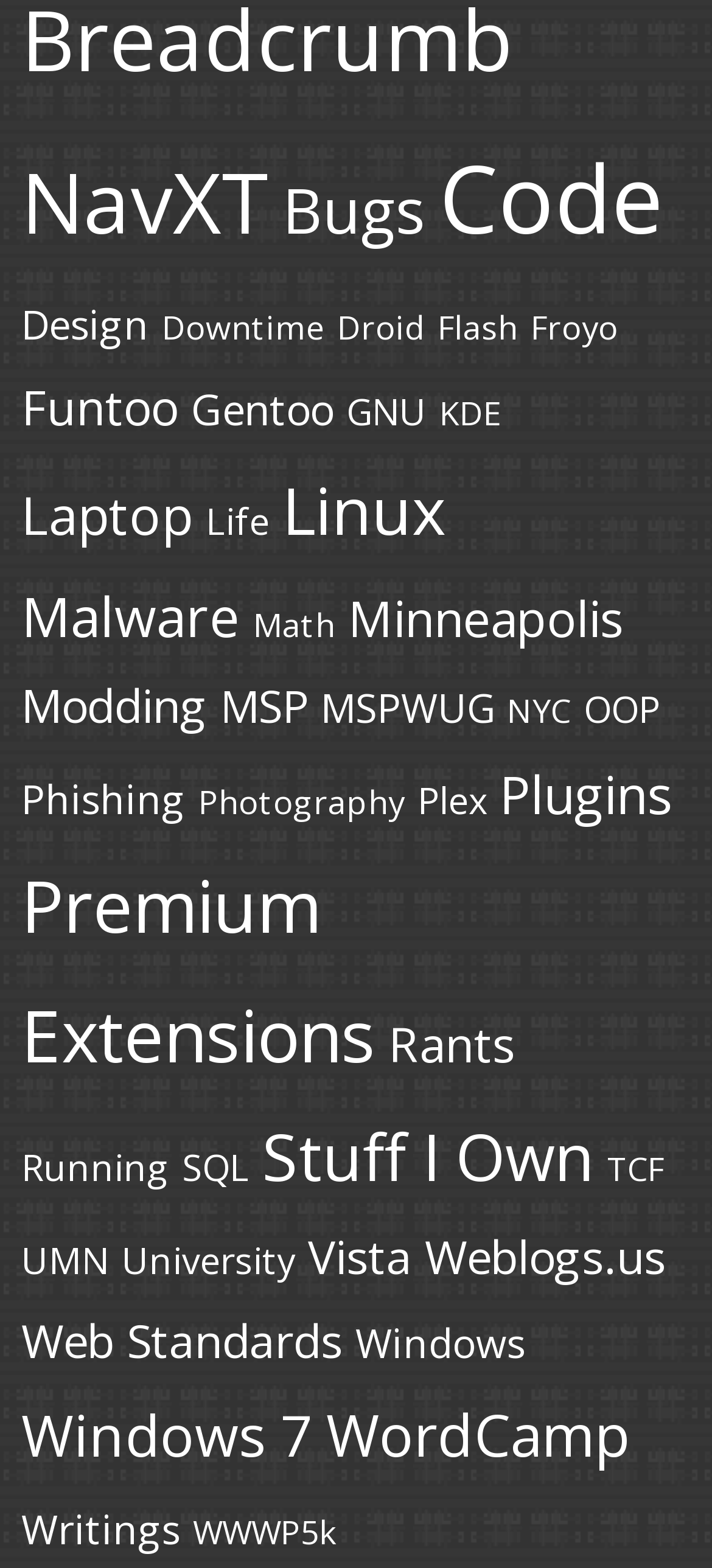Answer the question below using just one word or a short phrase: 
What is the category with the most items?

Premium Extensions